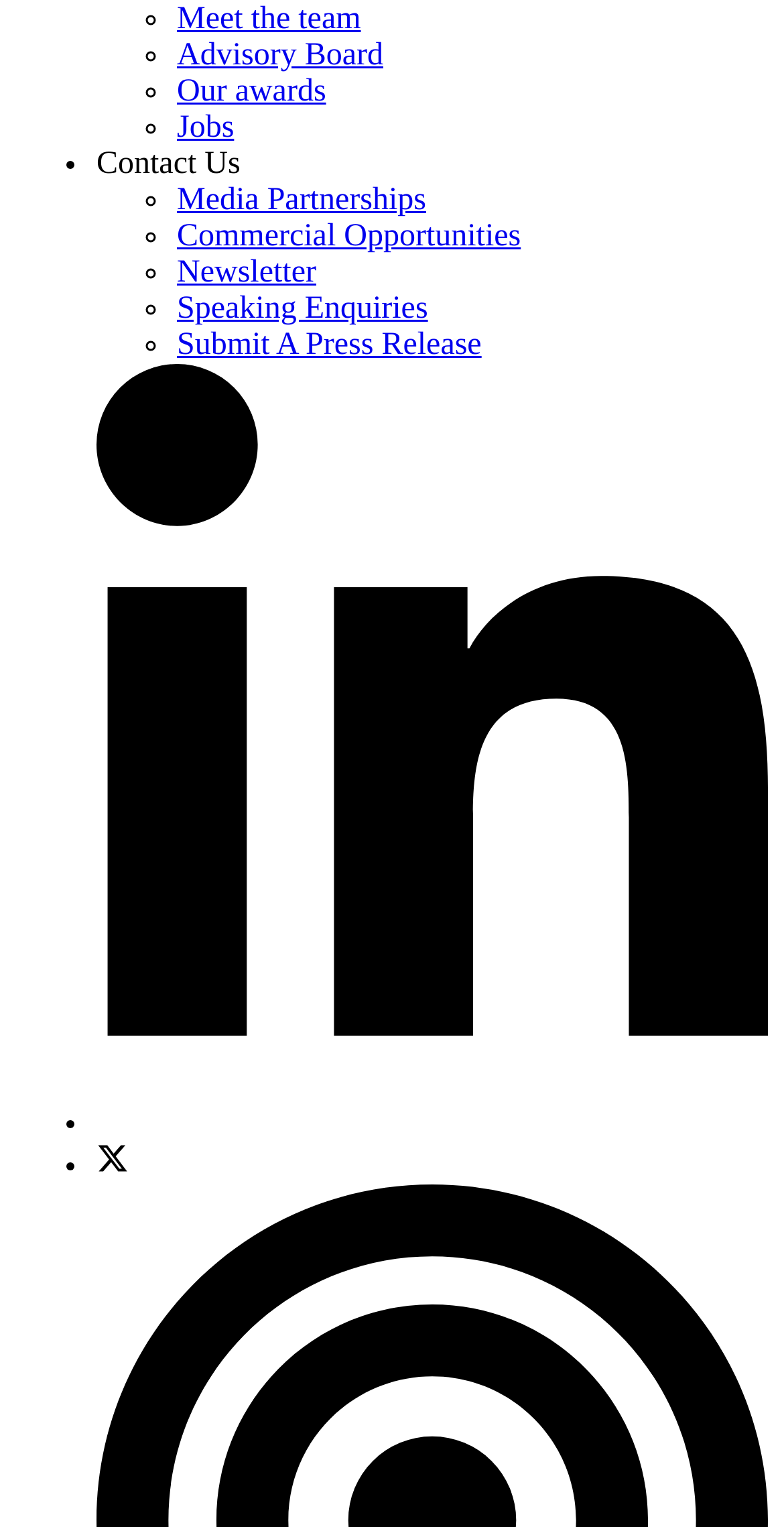Using the given element description, provide the bounding box coordinates (top-left x, top-left y, bottom-right x, bottom-right y) for the corresponding UI element in the screenshot: Submit A Press Release

[0.226, 0.215, 0.614, 0.237]